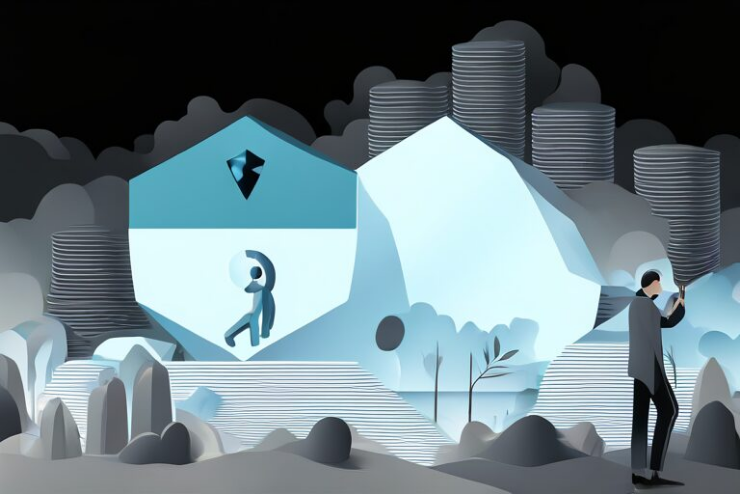Thoroughly describe everything you see in the image.

The image illustrates a conceptual scene related to the world of decentralized finance (DeFi) and the importance of security in navigating its complexities. It features a striking, stylized landscape where abstract shapes represent protective measures against the risks of cryptocurrency investments, such as rug pulls. On the left, a shield-like structure contains an outline of a figure, symbolizing the need for safeguarding one's assets, while the contrasting structure on the right evokes a sense of detachment or caution, perhaps representing a failed venture. In the foreground, a well-dressed individual gazes thoughtfully at their device, representing modern investors who must stay informed and vigilant in the ever-evolving crypto landscape. Surrounding this focal point are layers of stylized terrain and towering stacks of coins, emphasizing both the potential rewards and risks inherent in crypto investments. Overall, the image encapsulates the themes of vigilance and strategy essential for safely navigating DeFi.